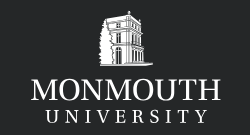What is the background color of the logo?
Based on the image, answer the question with as much detail as possible.

The caption states that the logo is set against a dark background, which enhances its visibility and impact.